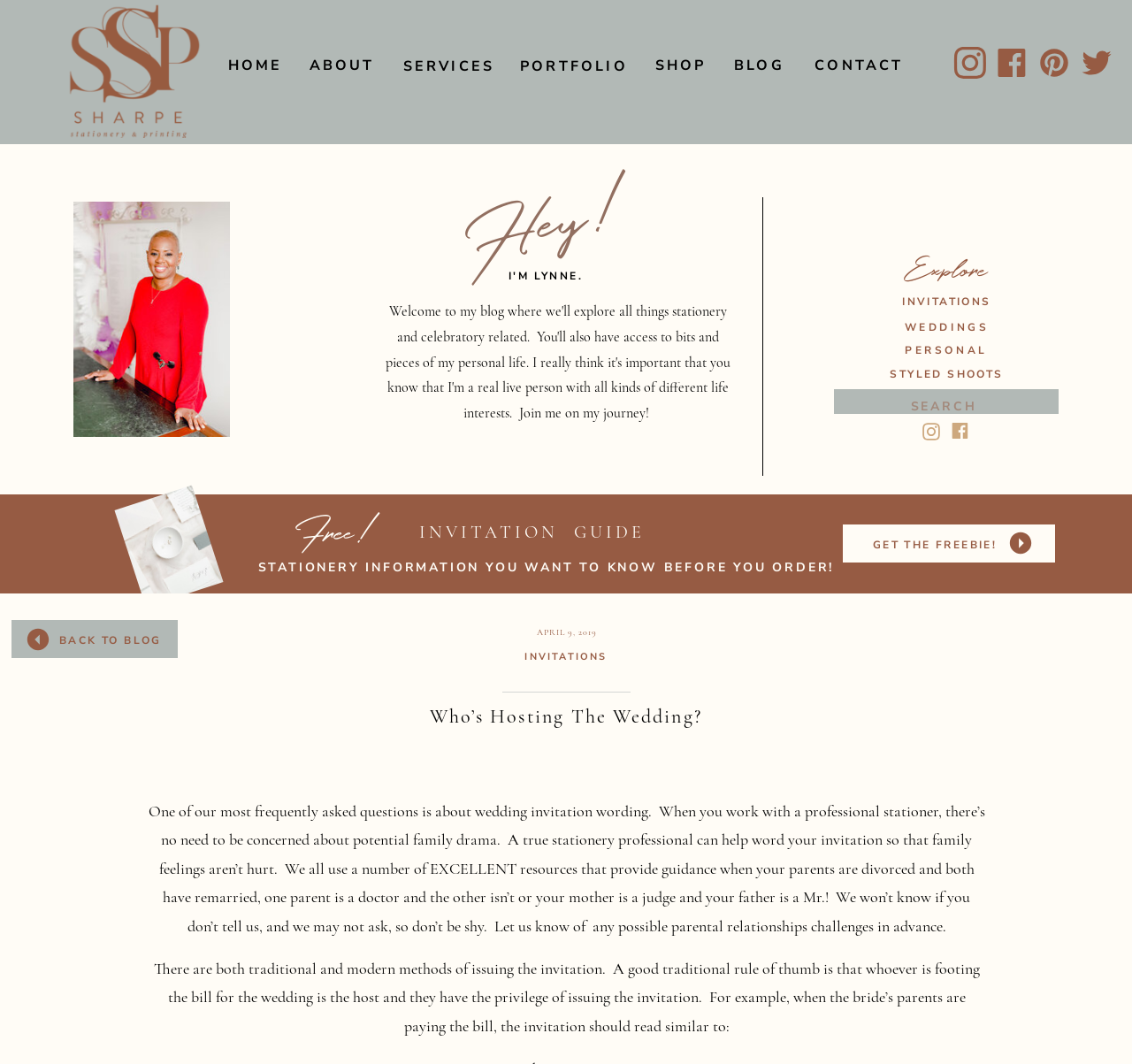What is the traditional rule of thumb for issuing wedding invitations?
Please answer the question with as much detail as possible using the screenshot.

The traditional rule of thumb is that whoever is footing the bill for the wedding is the host and they have the privilege of issuing the invitation, as mentioned in the static text.